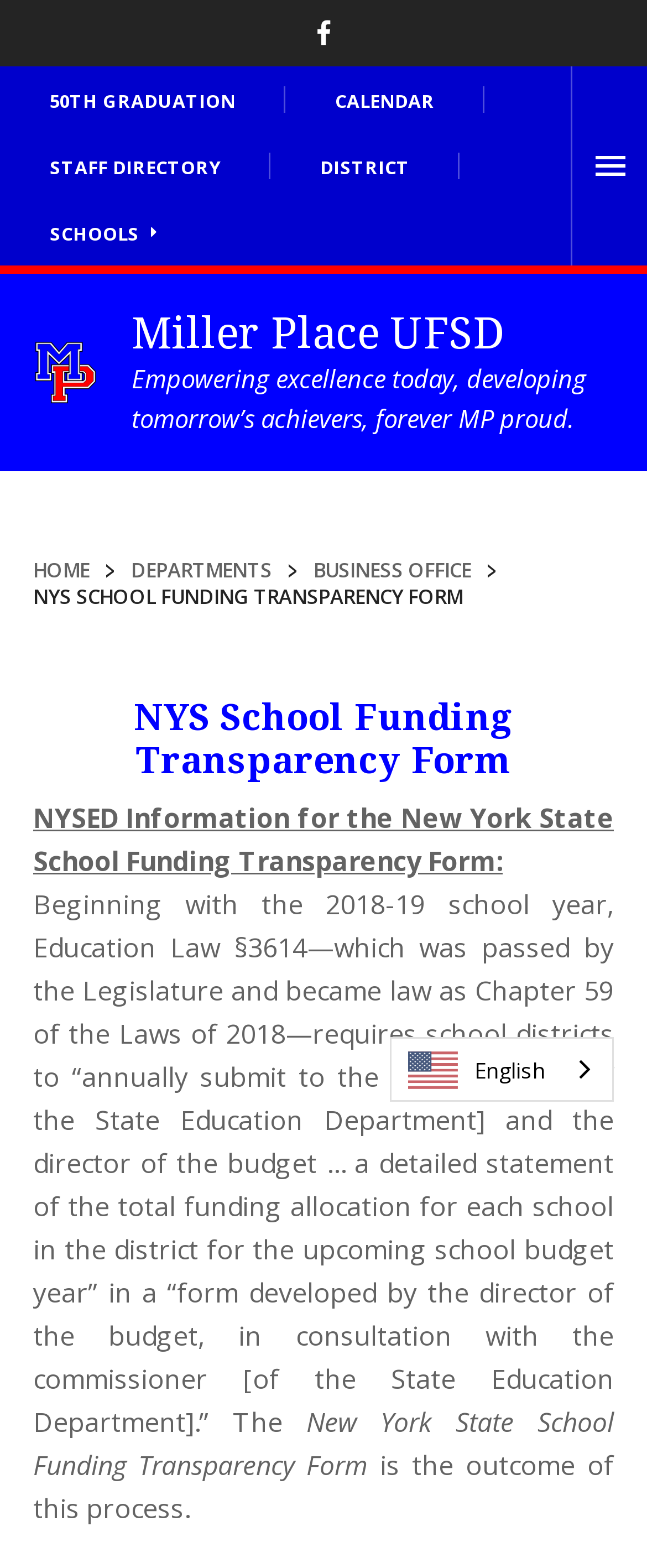Specify the bounding box coordinates of the element's region that should be clicked to achieve the following instruction: "Open menu". The bounding box coordinates consist of four float numbers between 0 and 1, in the format [left, top, right, bottom].

[0.882, 0.042, 1.0, 0.169]